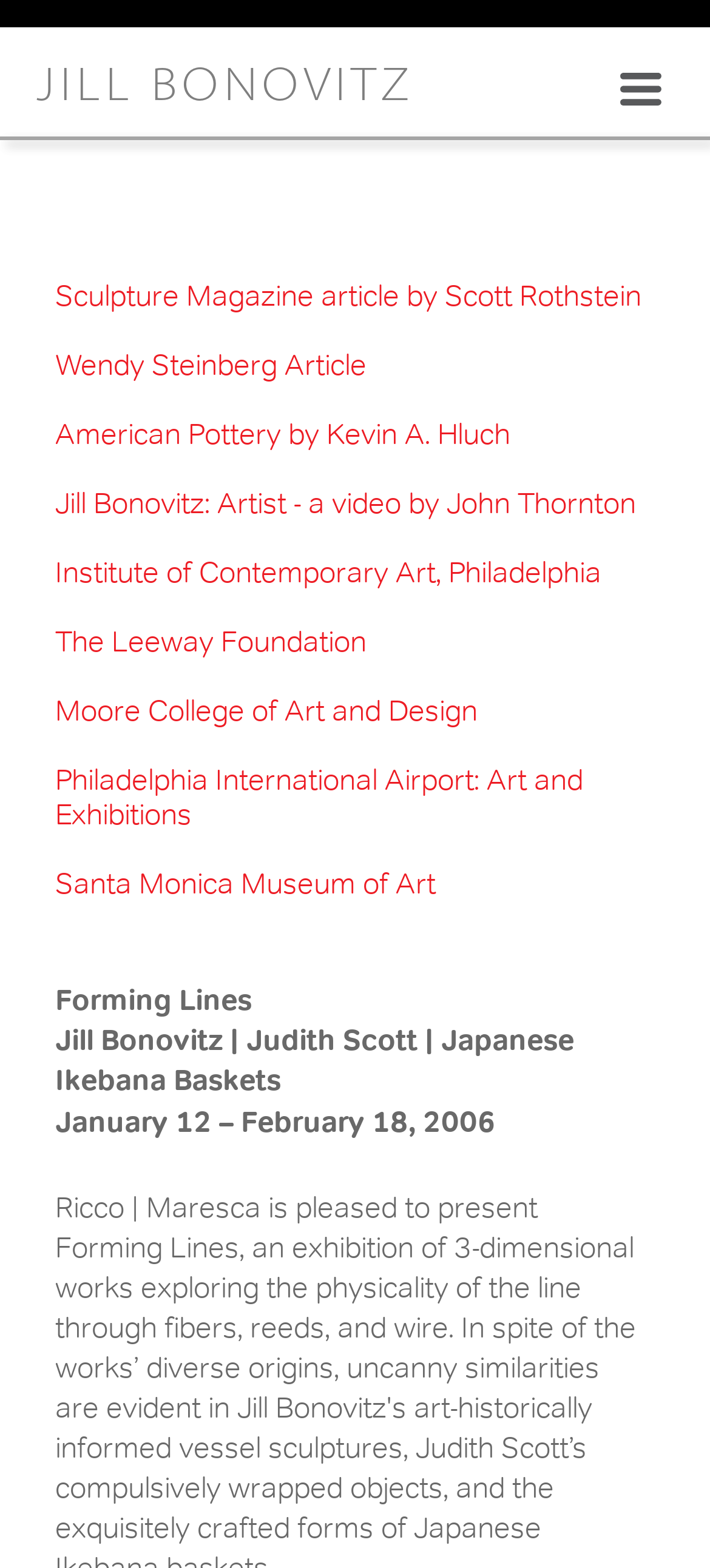Specify the bounding box coordinates of the element's area that should be clicked to execute the given instruction: "click on advertisement link C". The coordinates should be four float numbers between 0 and 1, i.e., [left, top, right, bottom].

None